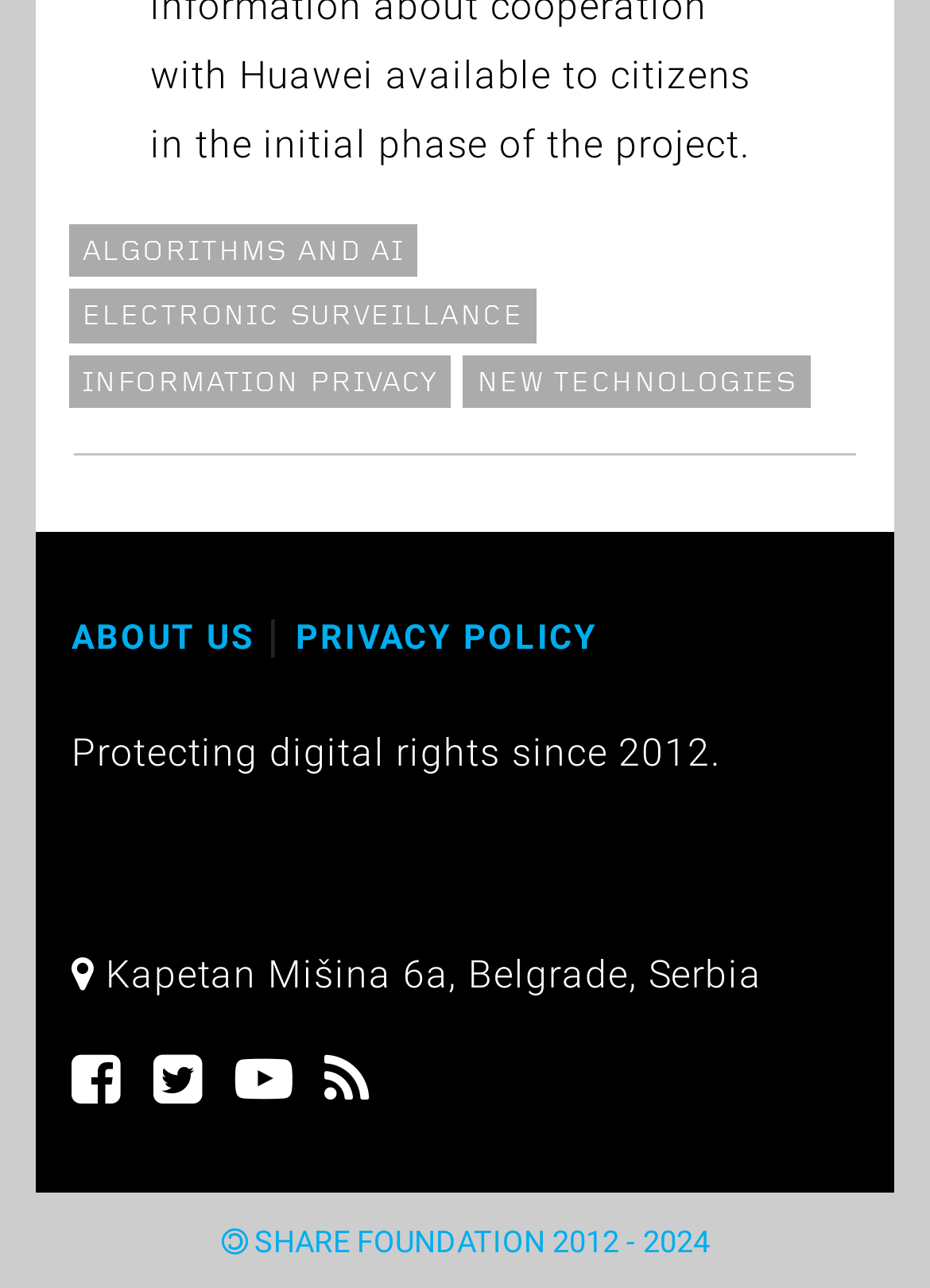Identify the bounding box of the UI component described as: "algorithms and AI".

[0.088, 0.183, 0.435, 0.205]